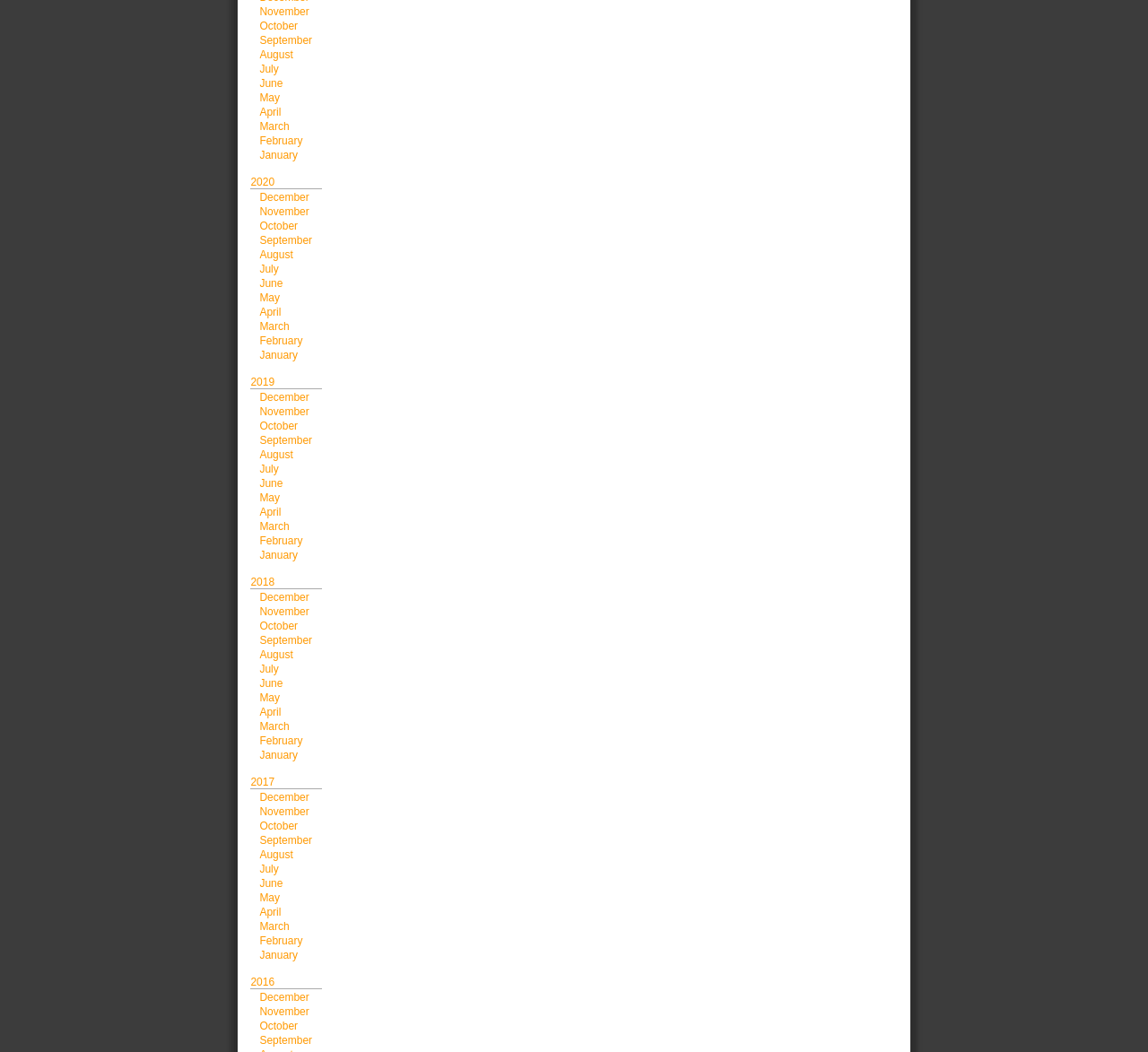Please specify the bounding box coordinates of the area that should be clicked to accomplish the following instruction: "View 2020". The coordinates should consist of four float numbers between 0 and 1, i.e., [left, top, right, bottom].

[0.218, 0.167, 0.239, 0.179]